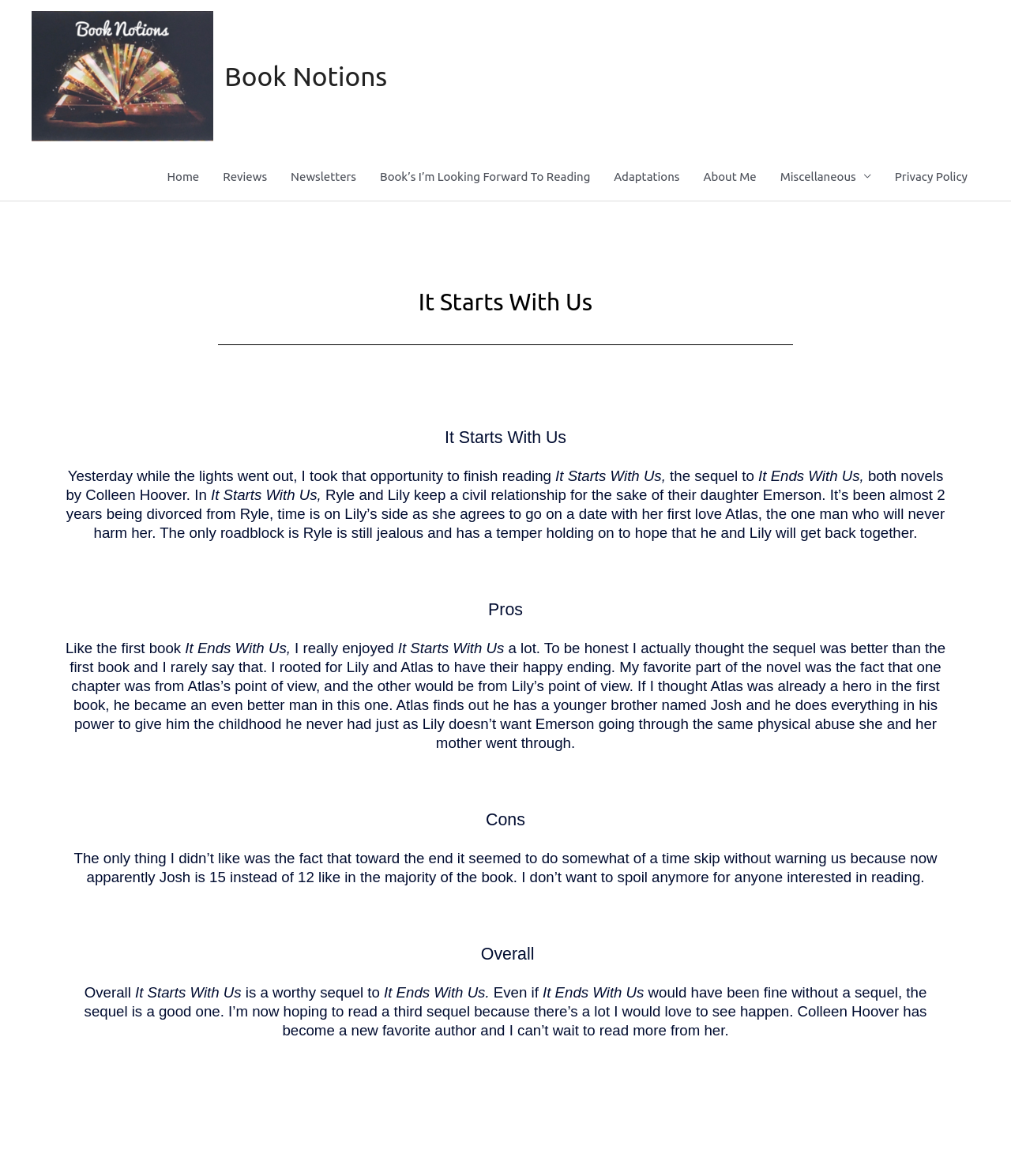Determine the bounding box coordinates for the element that should be clicked to follow this instruction: "Click on the 'Privacy Policy' link". The coordinates should be given as four float numbers between 0 and 1, in the format [left, top, right, bottom].

[0.873, 0.131, 0.969, 0.171]